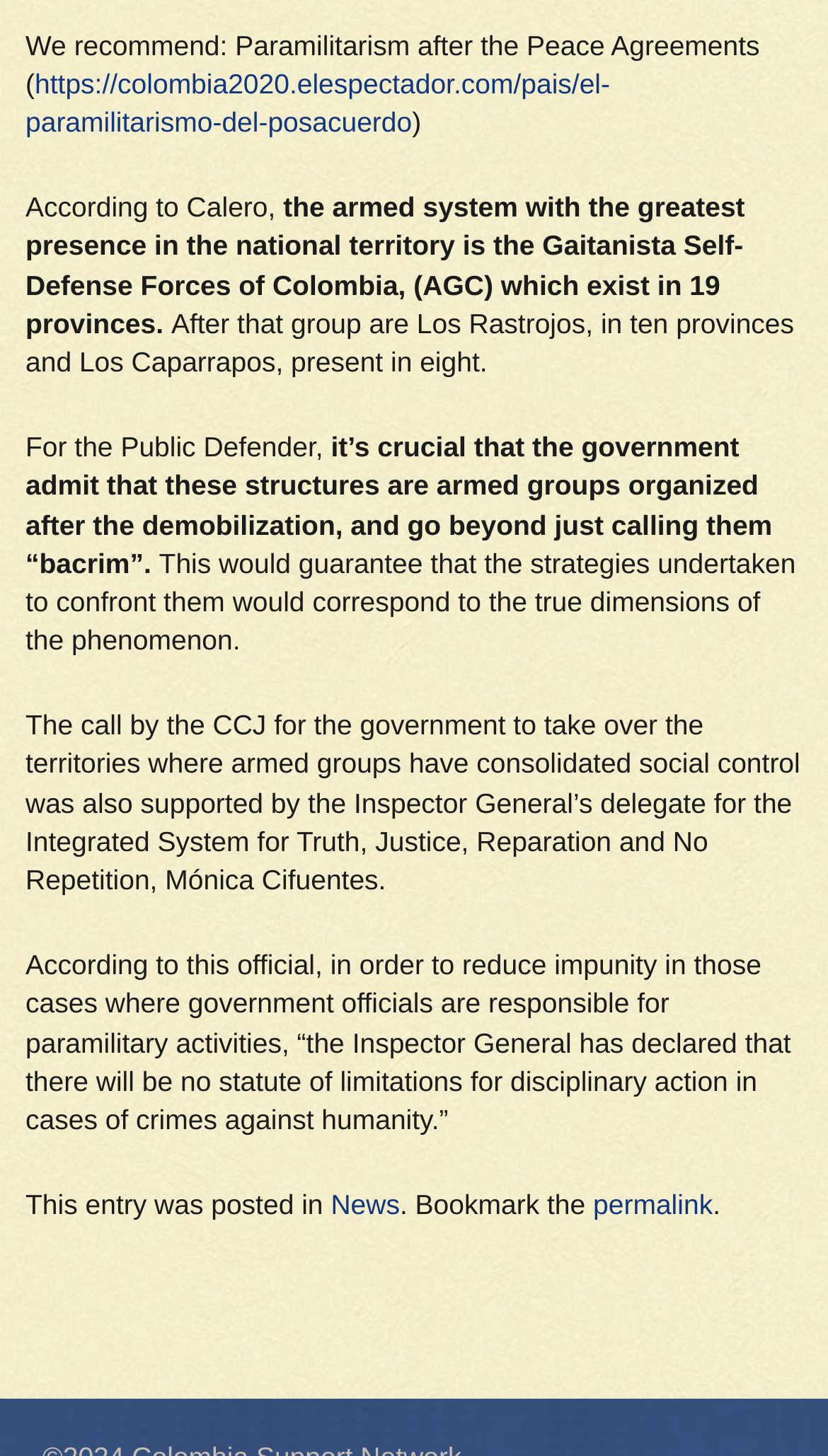How many provinces does the Gaitanista Self-Defense Forces of Colombia exist in?
Please answer the question with as much detail as possible using the screenshot.

According to the text, 'the armed system with the greatest presence in the national territory is the Gaitanista Self-Defense Forces of Colombia, (AGC) which exist in 19 provinces.'